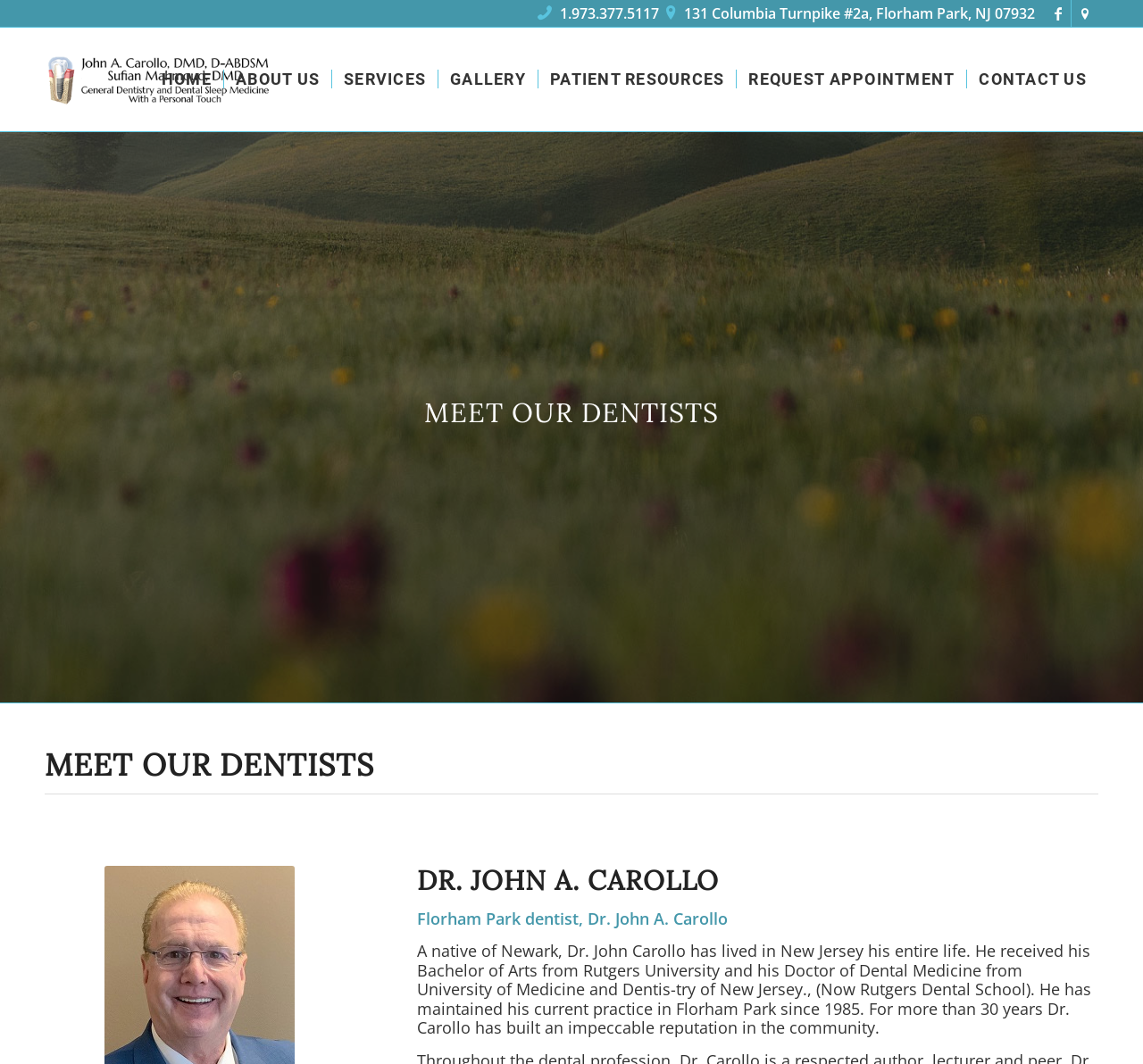Determine the bounding box coordinates of the region I should click to achieve the following instruction: "Navigate to the HOME page". Ensure the bounding box coordinates are four float numbers between 0 and 1, i.e., [left, top, right, bottom].

[0.131, 0.026, 0.195, 0.123]